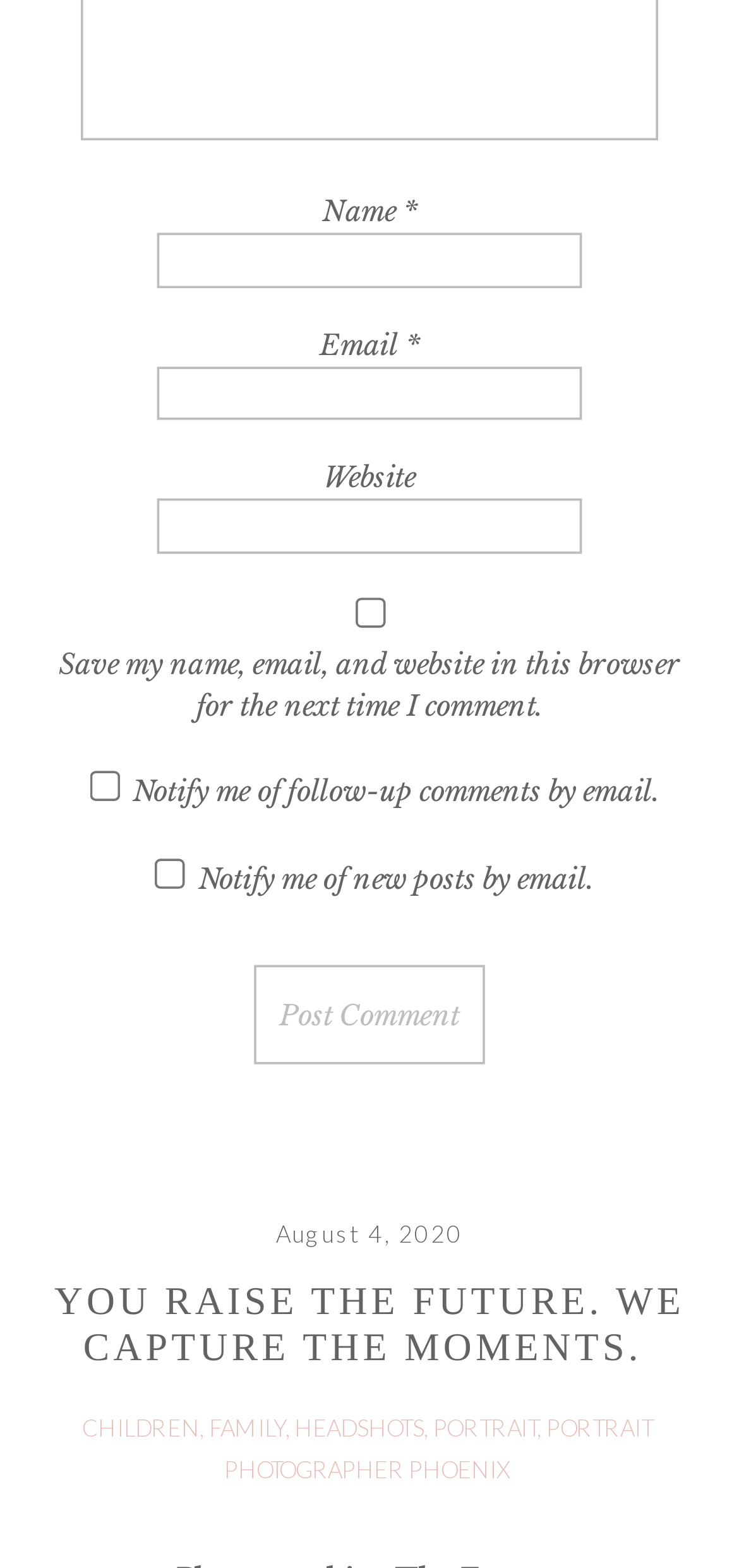Identify the bounding box coordinates of the region that should be clicked to execute the following instruction: "Click the Post Comment button".

[0.344, 0.615, 0.656, 0.679]